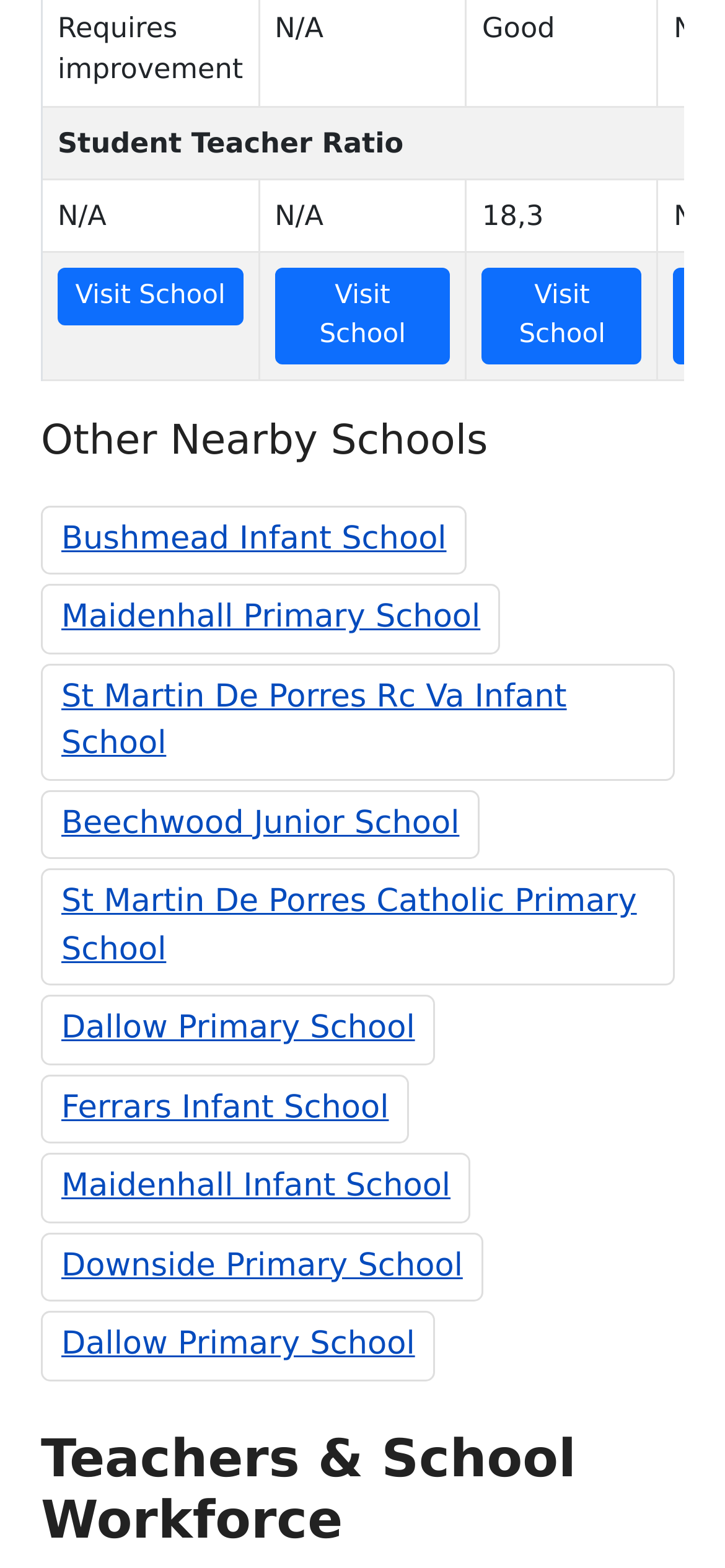Please find the bounding box coordinates of the section that needs to be clicked to achieve this instruction: "Go to Bushmead Infant School".

[0.085, 0.332, 0.616, 0.355]